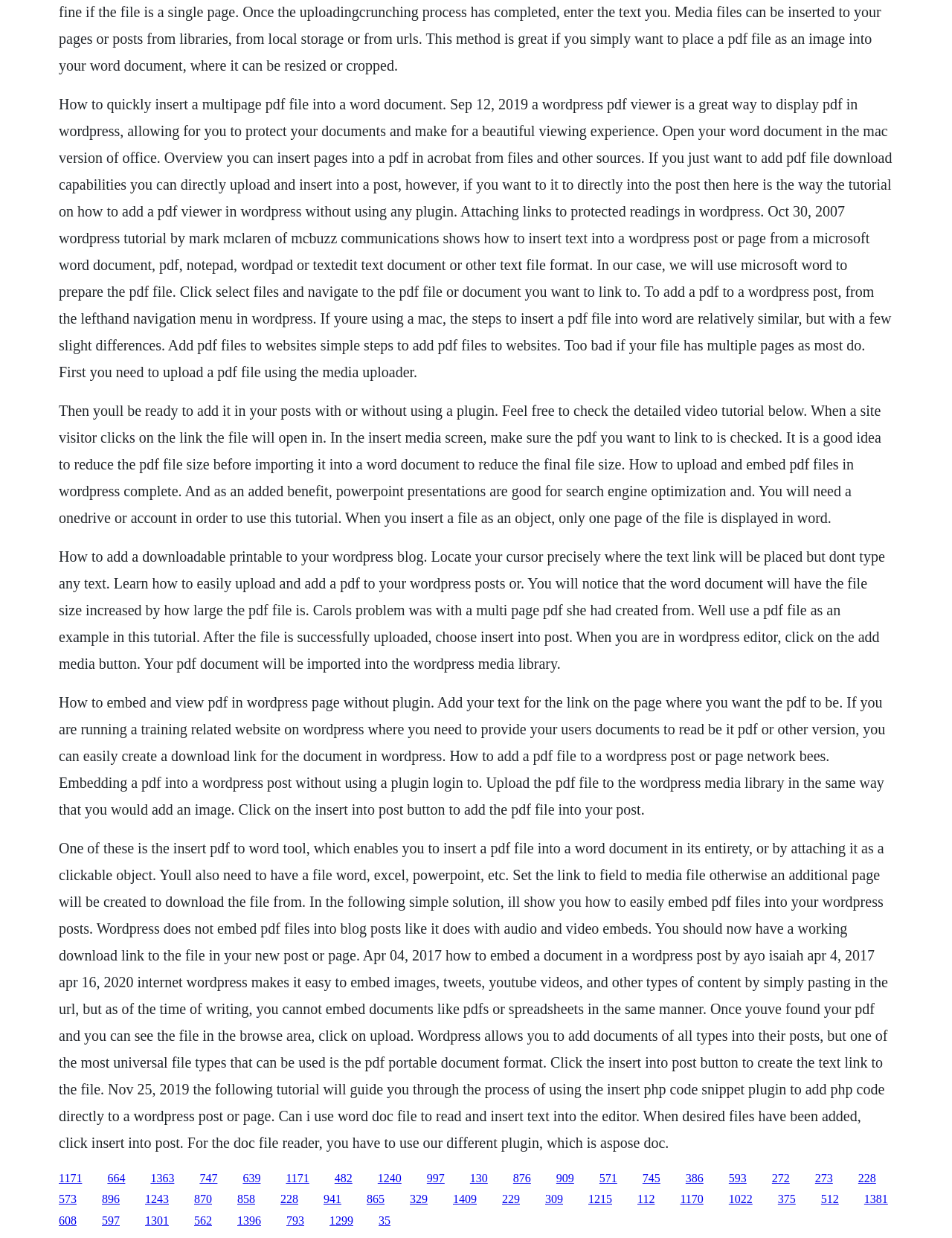Please give the bounding box coordinates of the area that should be clicked to fulfill the following instruction: "Watch the video tutorial on how to add a pdf viewer in wordpress without using any plugin". The coordinates should be in the format of four float numbers from 0 to 1, i.e., [left, top, right, bottom].

[0.062, 0.325, 0.926, 0.425]